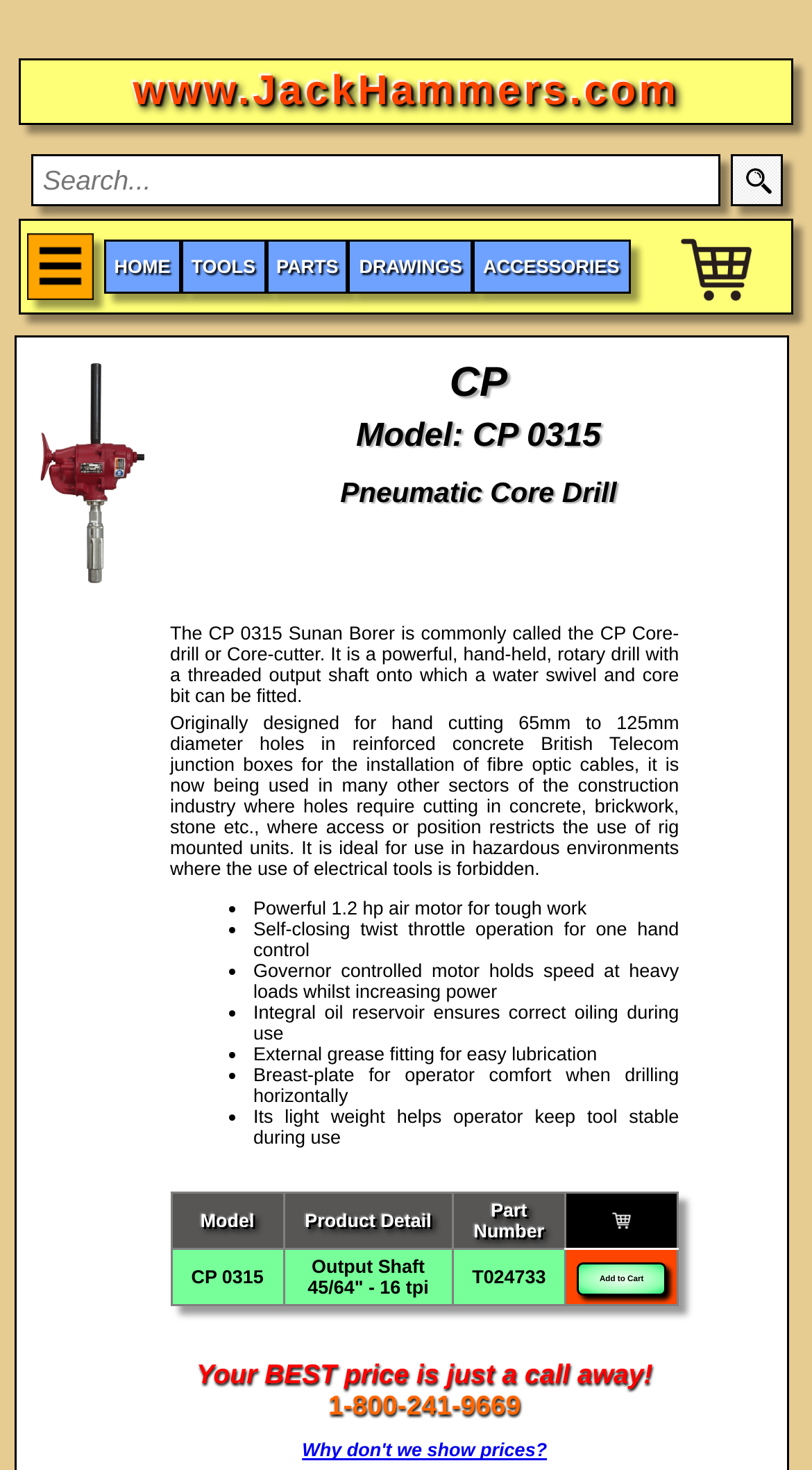Answer this question in one word or a short phrase: What is the power of the air motor?

1.2 hp